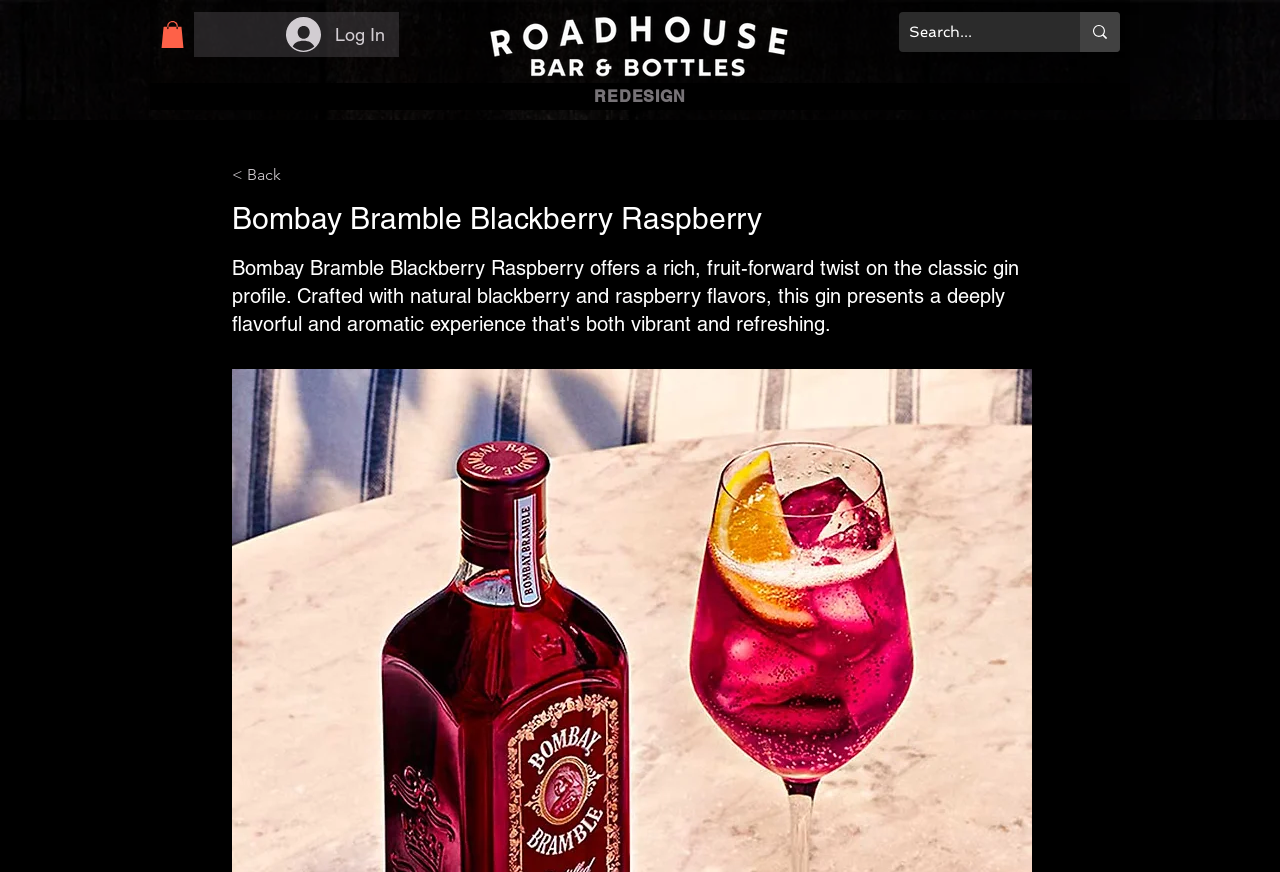What is the logo image filename?
Using the image, give a concise answer in the form of a single word or short phrase.

logo-white.png